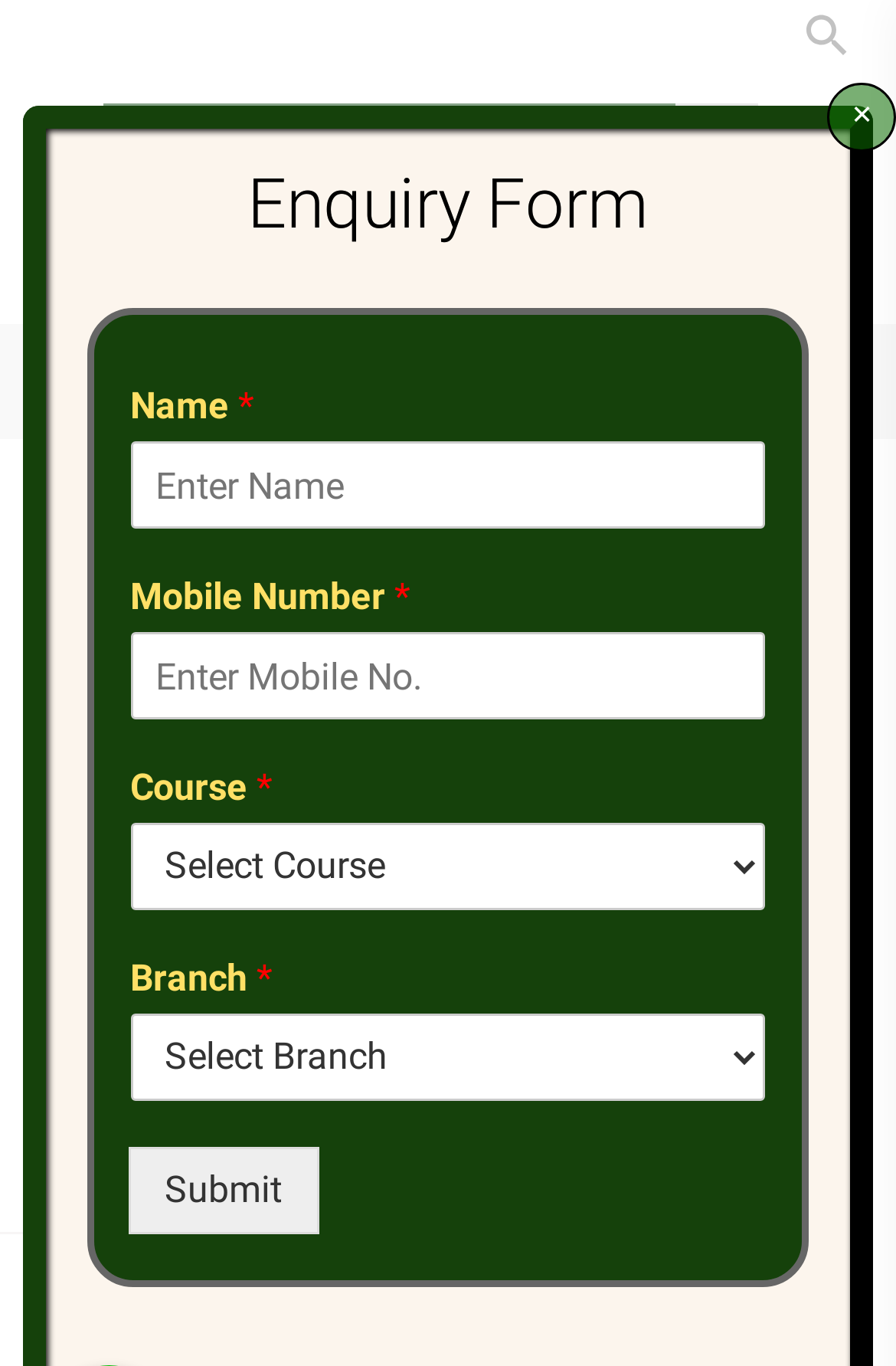What is the purpose of the search box?
Answer briefly with a single word or phrase based on the image.

To search for content